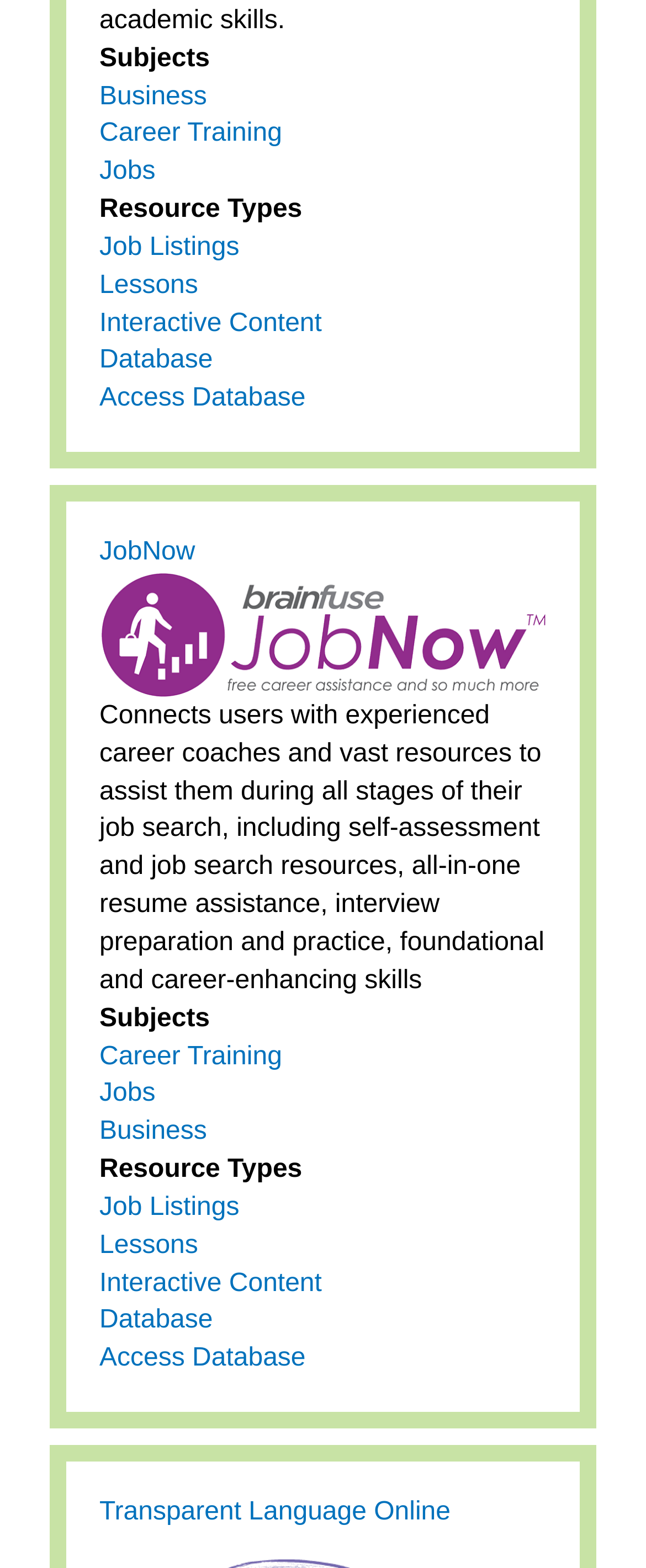Based on the image, provide a detailed and complete answer to the question: 
What is the first subject listed?

I looked at the top section of the webpage and found the 'Subjects' category. The first link under this category is 'Business', which suggests that it is the first subject listed.